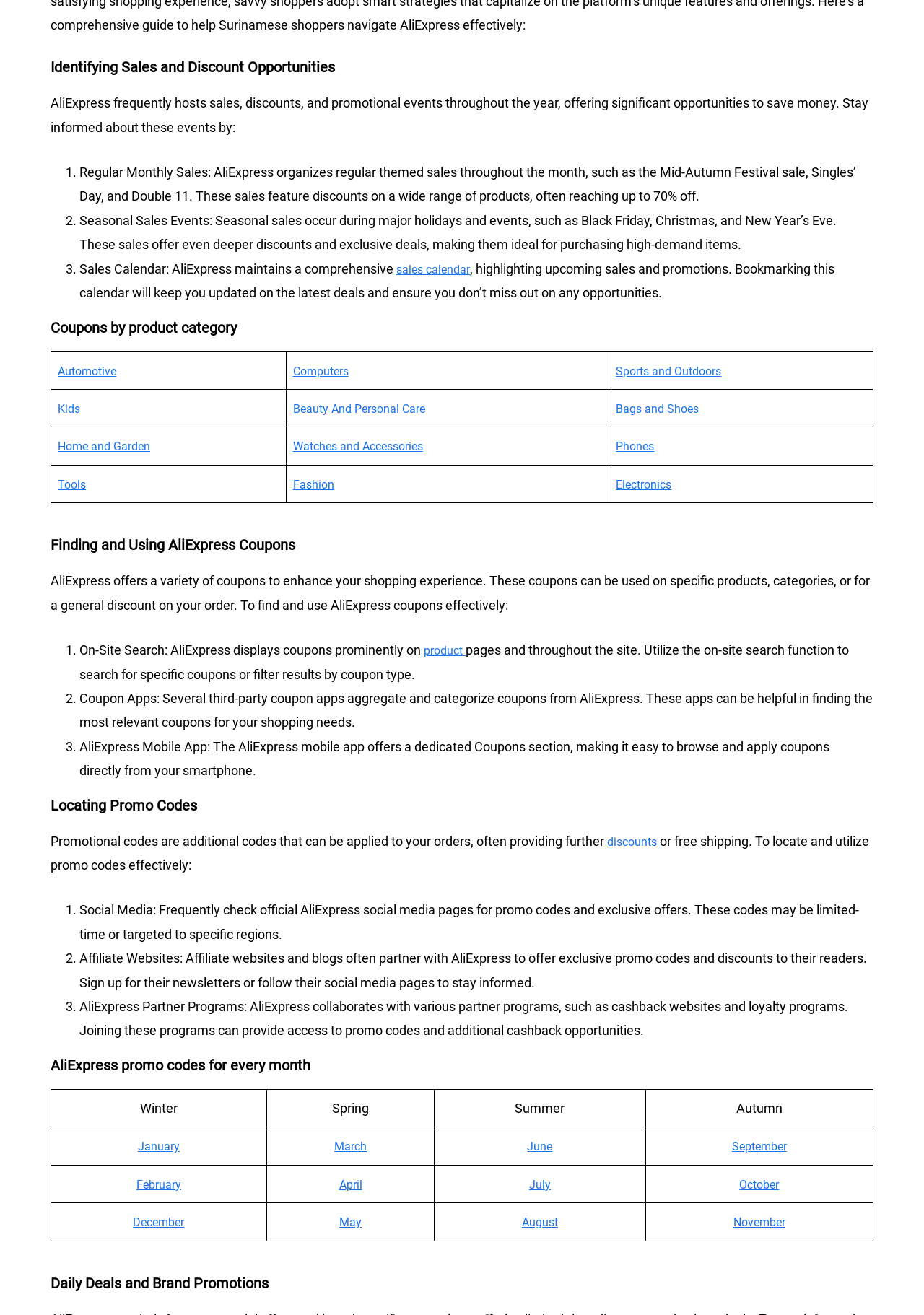What is the main topic of this webpage?
Answer the question with a detailed and thorough explanation.

Based on the headings and content of the webpage, it appears to be focused on providing information about sales and discounts on AliExpress, including how to find and use coupons and promo codes.